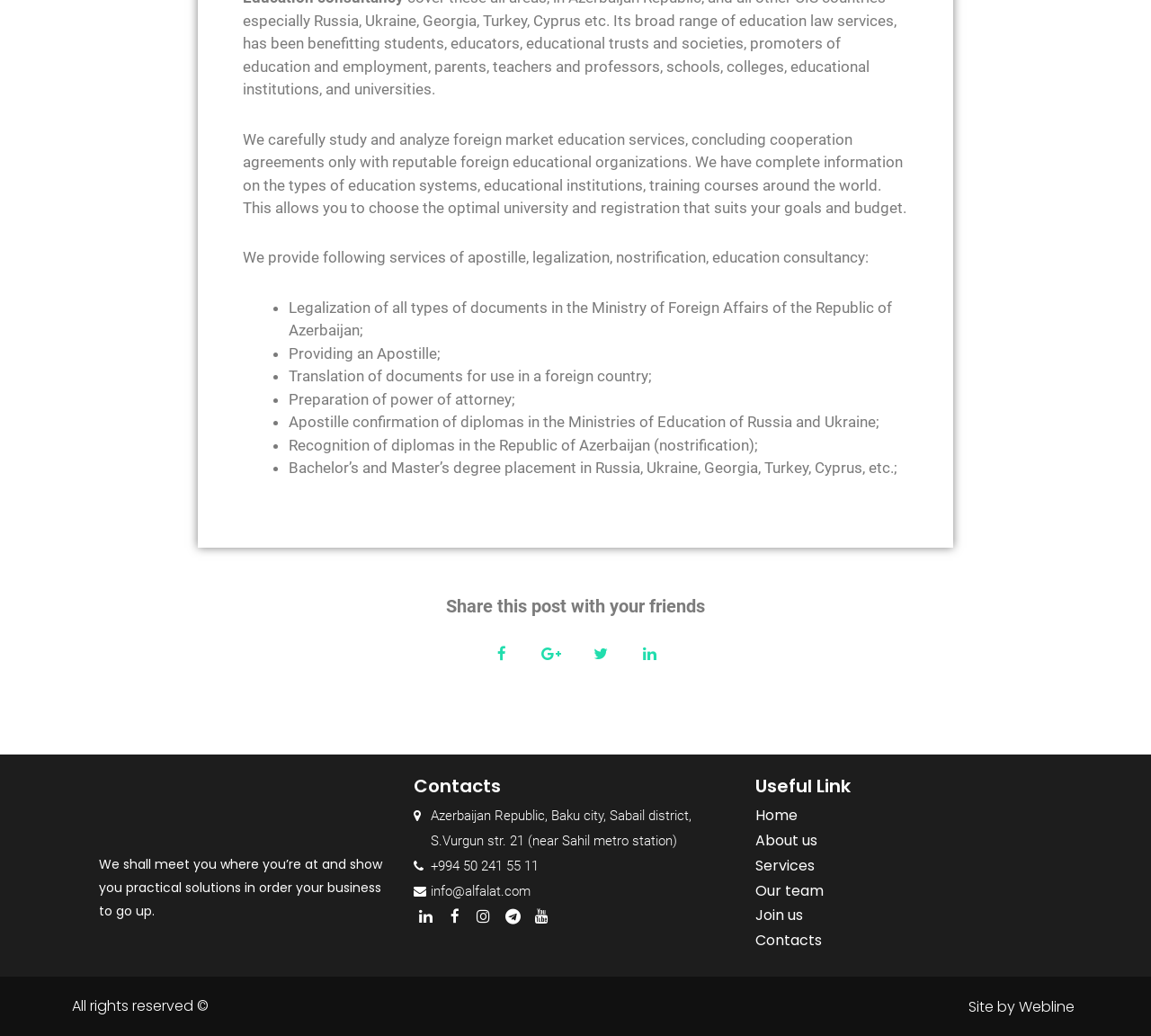Find the bounding box coordinates for the UI element that matches this description: "info@alfalat.com".

[0.359, 0.849, 0.641, 0.873]